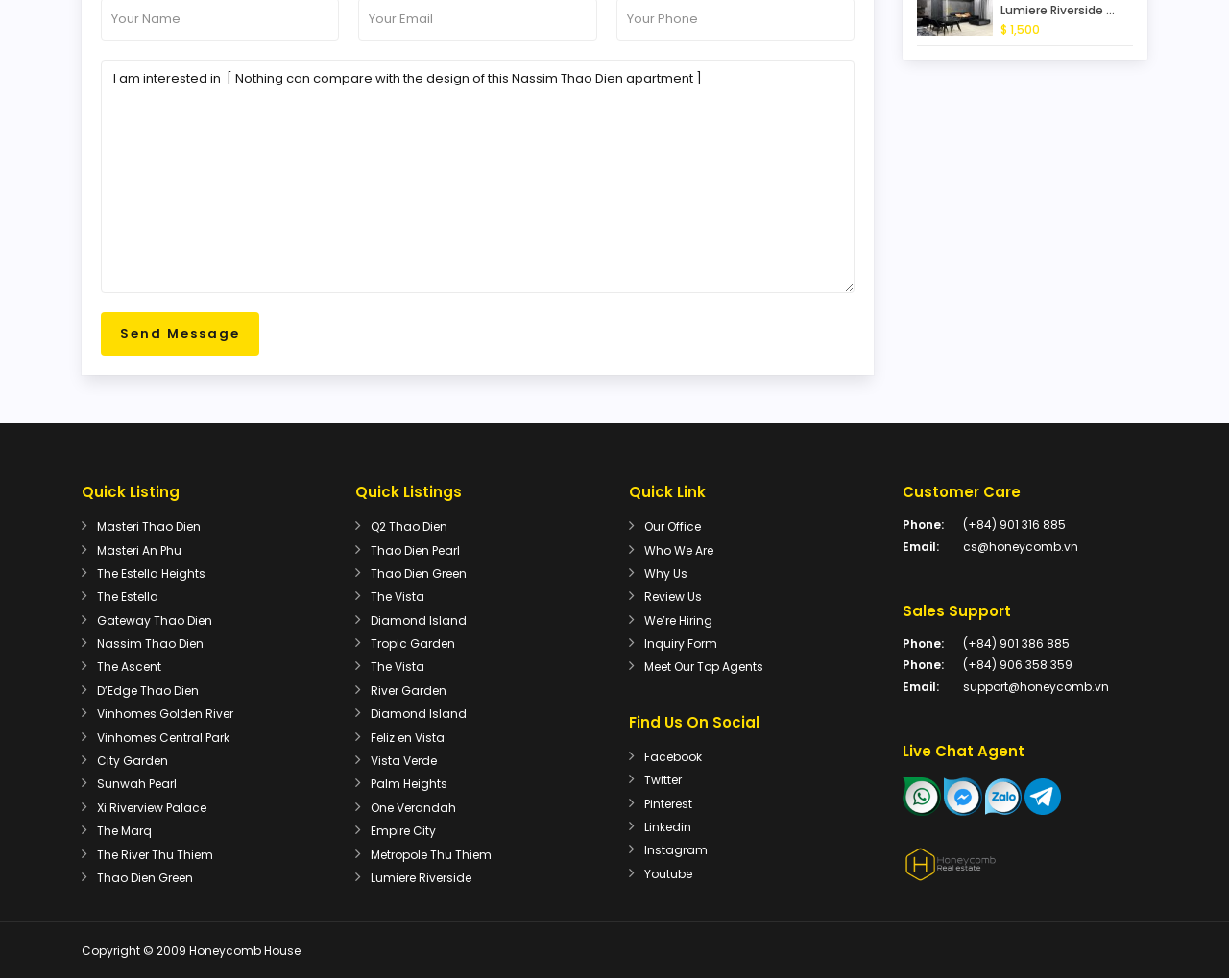Determine the bounding box coordinates of the area to click in order to meet this instruction: "Chat on Whatsapp".

[0.734, 0.793, 0.766, 0.833]